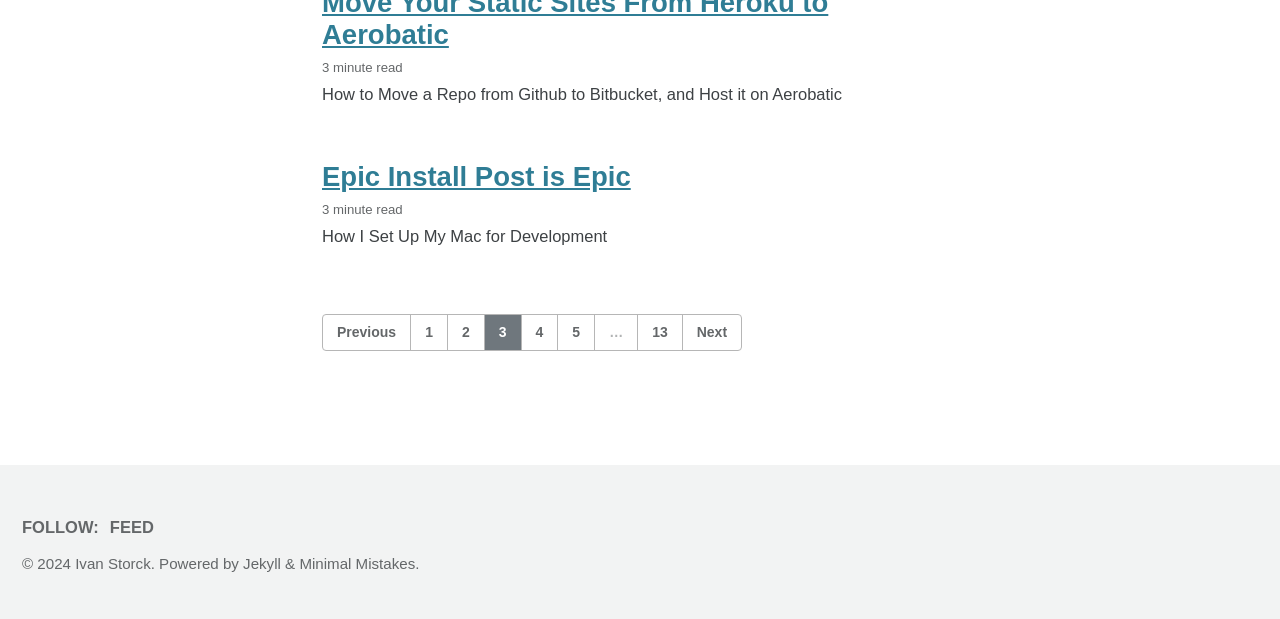What is the copyright year of the webpage?
Provide a thorough and detailed answer to the question.

The copyright information is provided at the bottom of the webpage, which mentions '© 2024 Ivan Storck'. This indicates that the copyright year of the webpage is 2024.